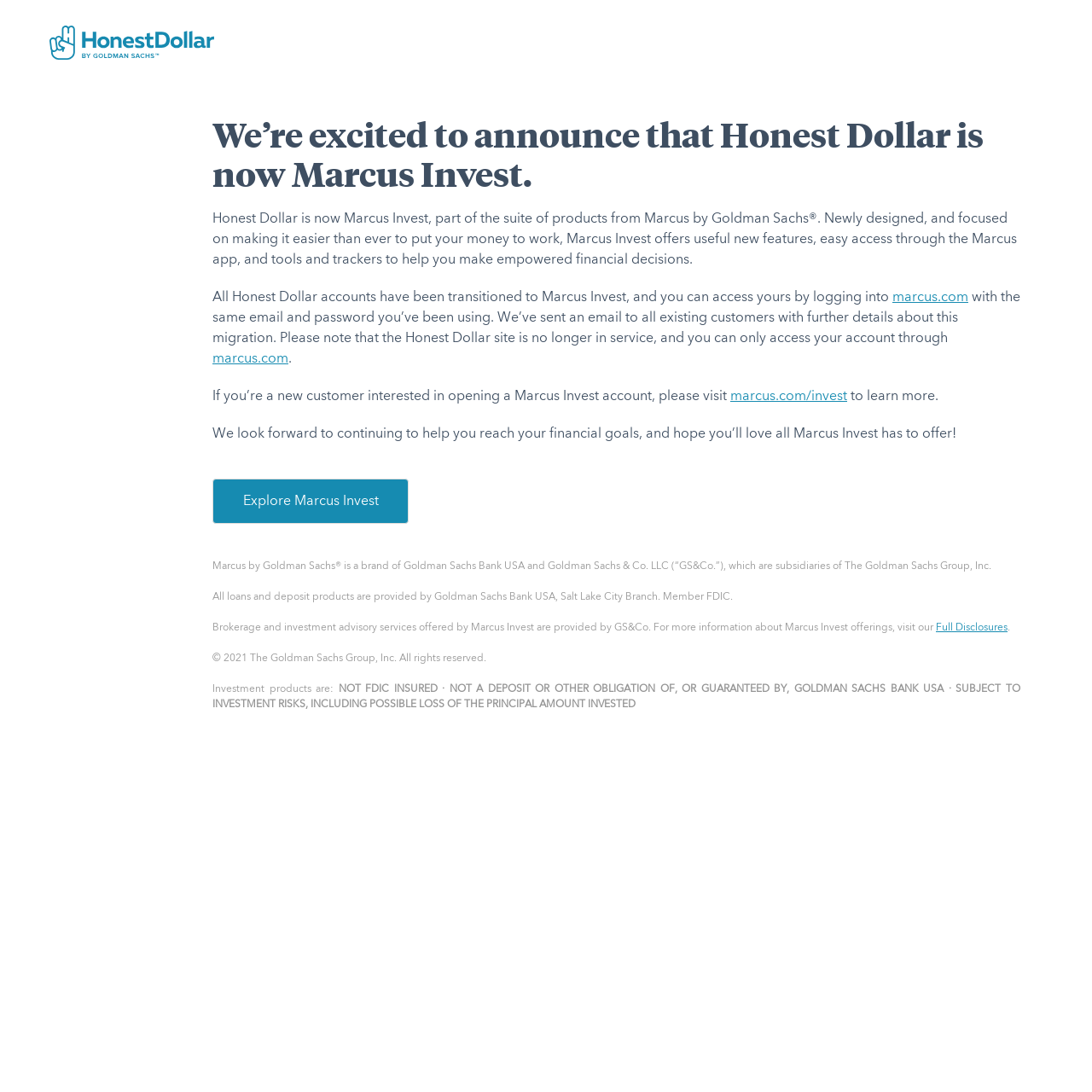What is the risk associated with investment products?
Answer with a single word or short phrase according to what you see in the image.

Possible loss of principal amount